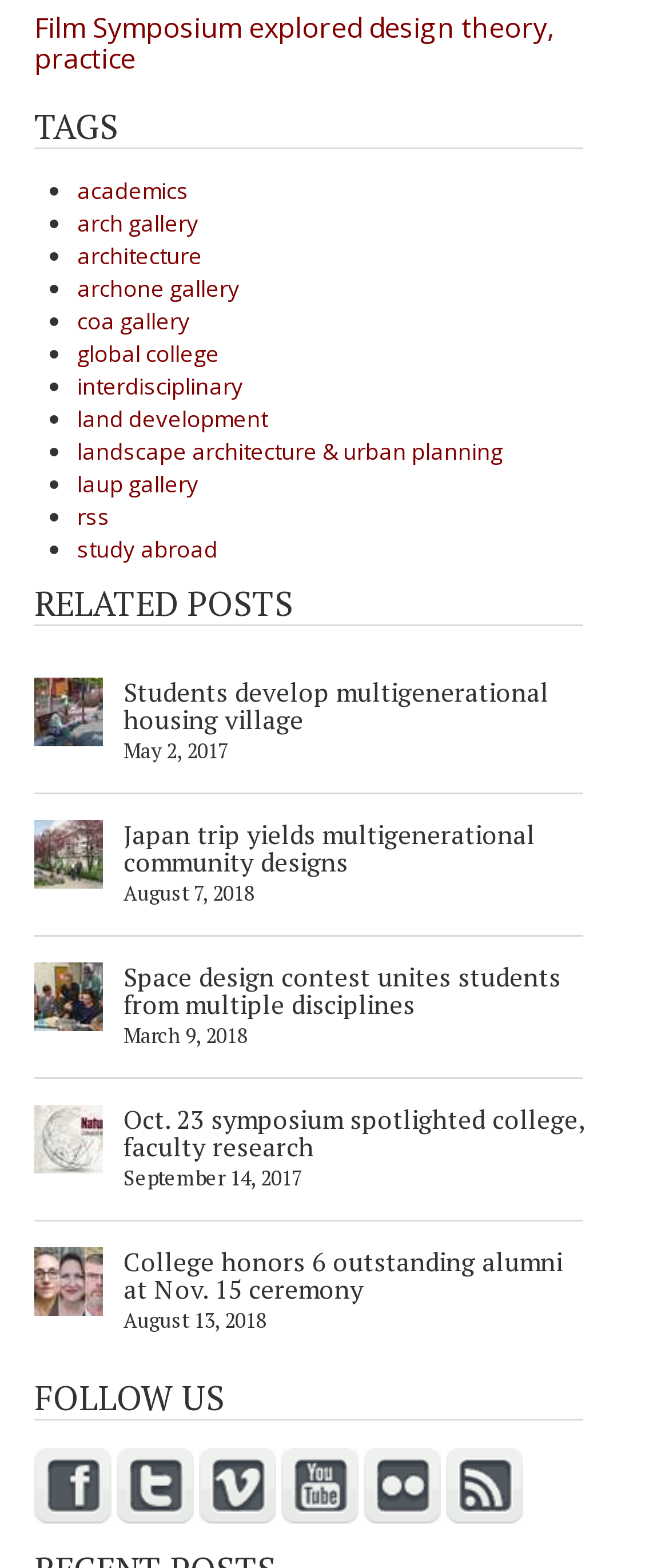Please analyze the image and give a detailed answer to the question:
What is the date of the second related post?

I looked at the 'RELATED POSTS' section and found the second static text, which is 'August 7, 2018'.